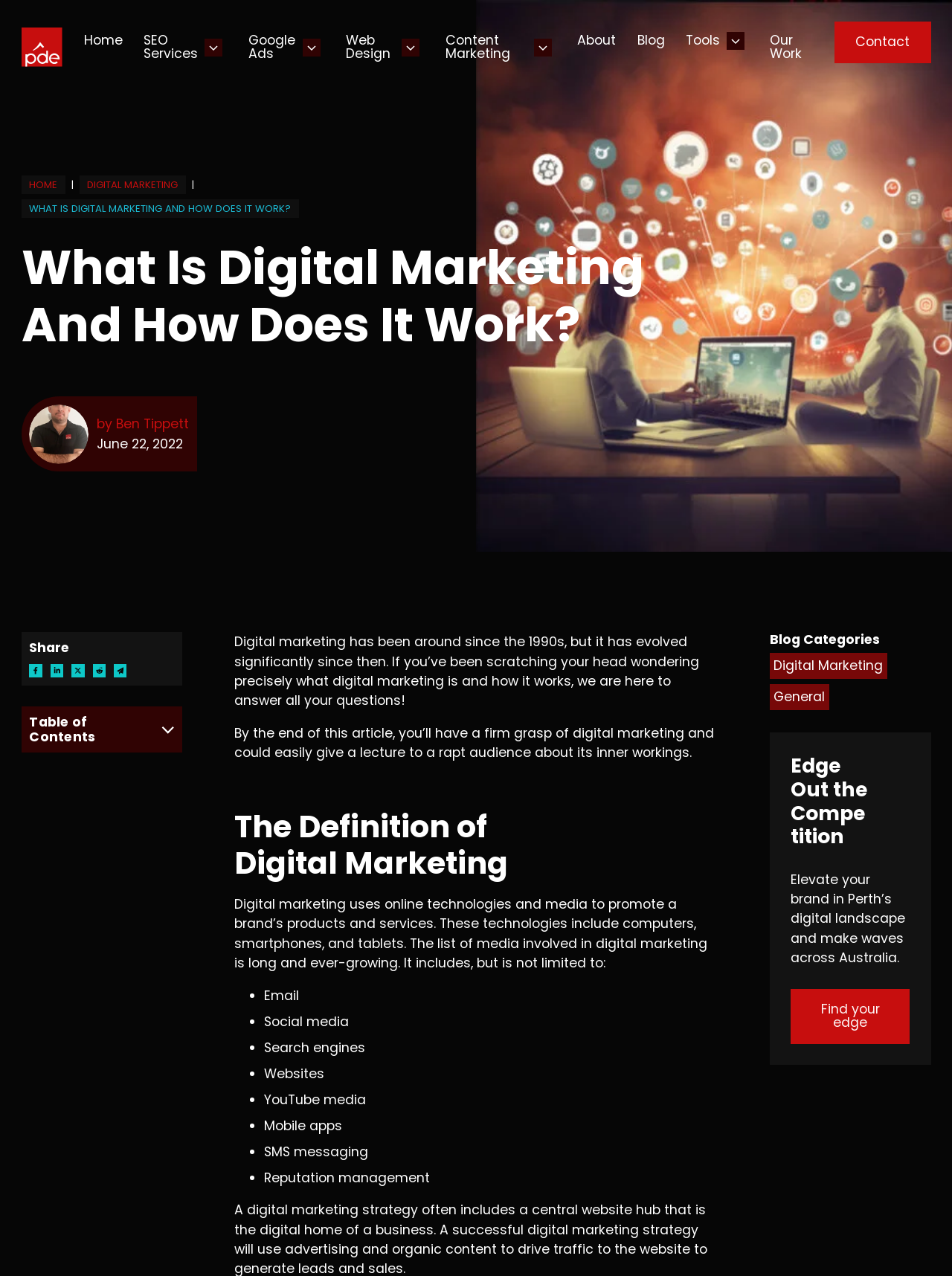Determine the bounding box coordinates for the UI element described. Format the coordinates as (top-left x, top-left y, bottom-right x, bottom-right y) and ensure all values are between 0 and 1. Element description: 0

None